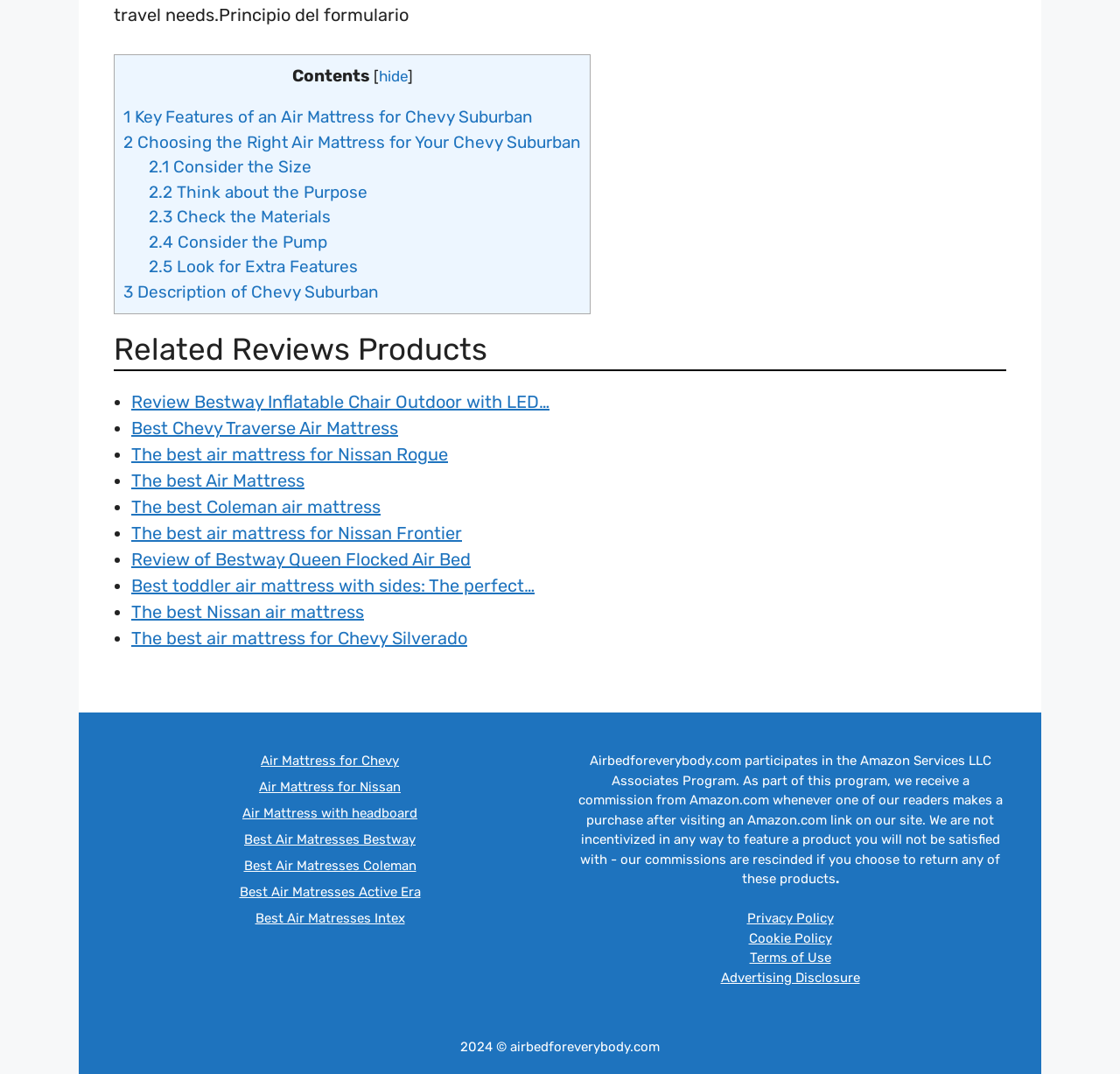Pinpoint the bounding box coordinates of the area that must be clicked to complete this instruction: "Click on 'Air Mattress for Chevy'".

[0.233, 0.701, 0.356, 0.716]